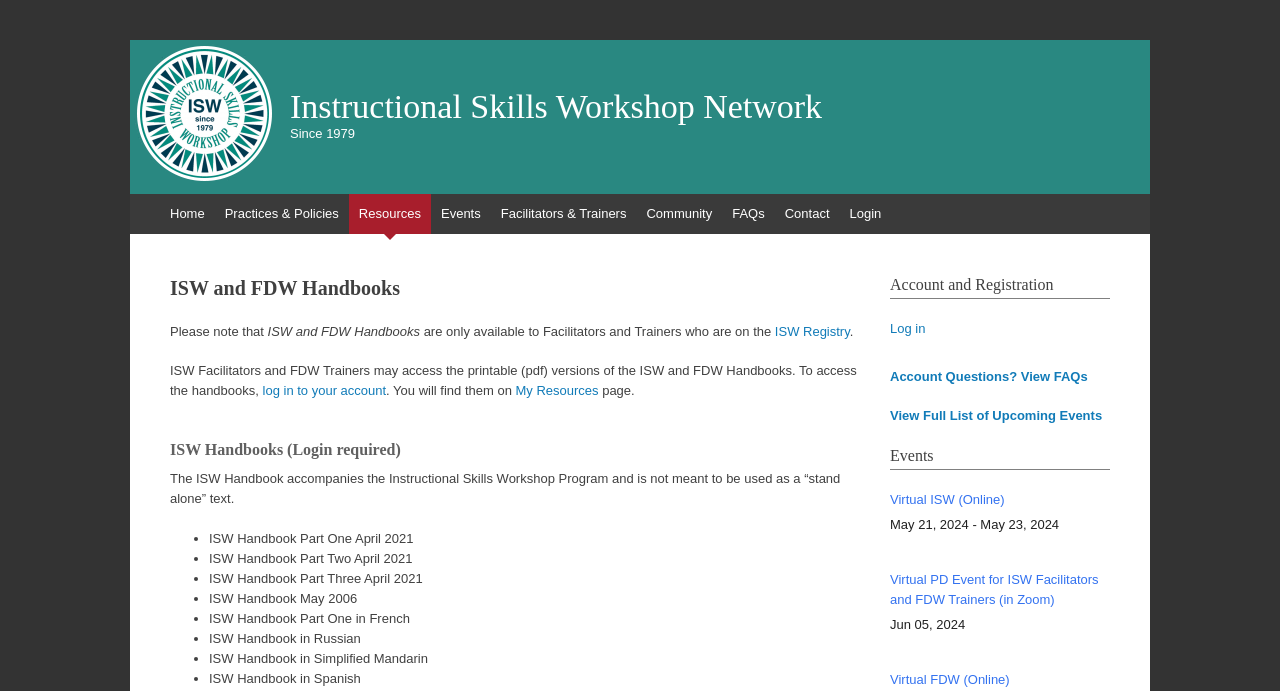Respond to the following question using a concise word or phrase: 
What is the name of the network?

Instructional Skills Workshop Network